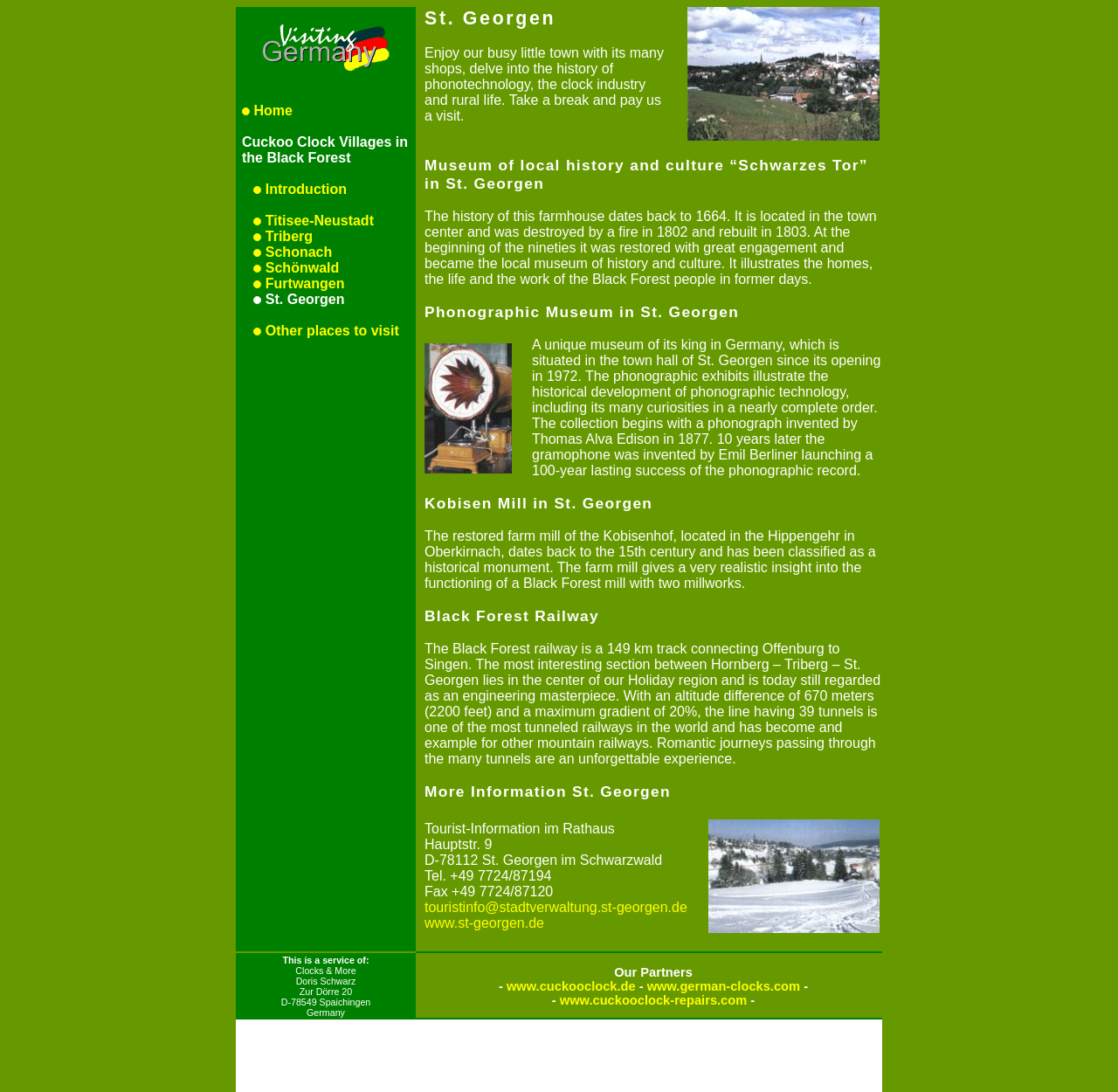What is the name of the museum in St. Georgen?
Refer to the image and give a detailed answer to the question.

The webpage mentions a museum in St. Georgen, which is the Museum of local history and culture “Schwarzes Tor”, located in the town center.